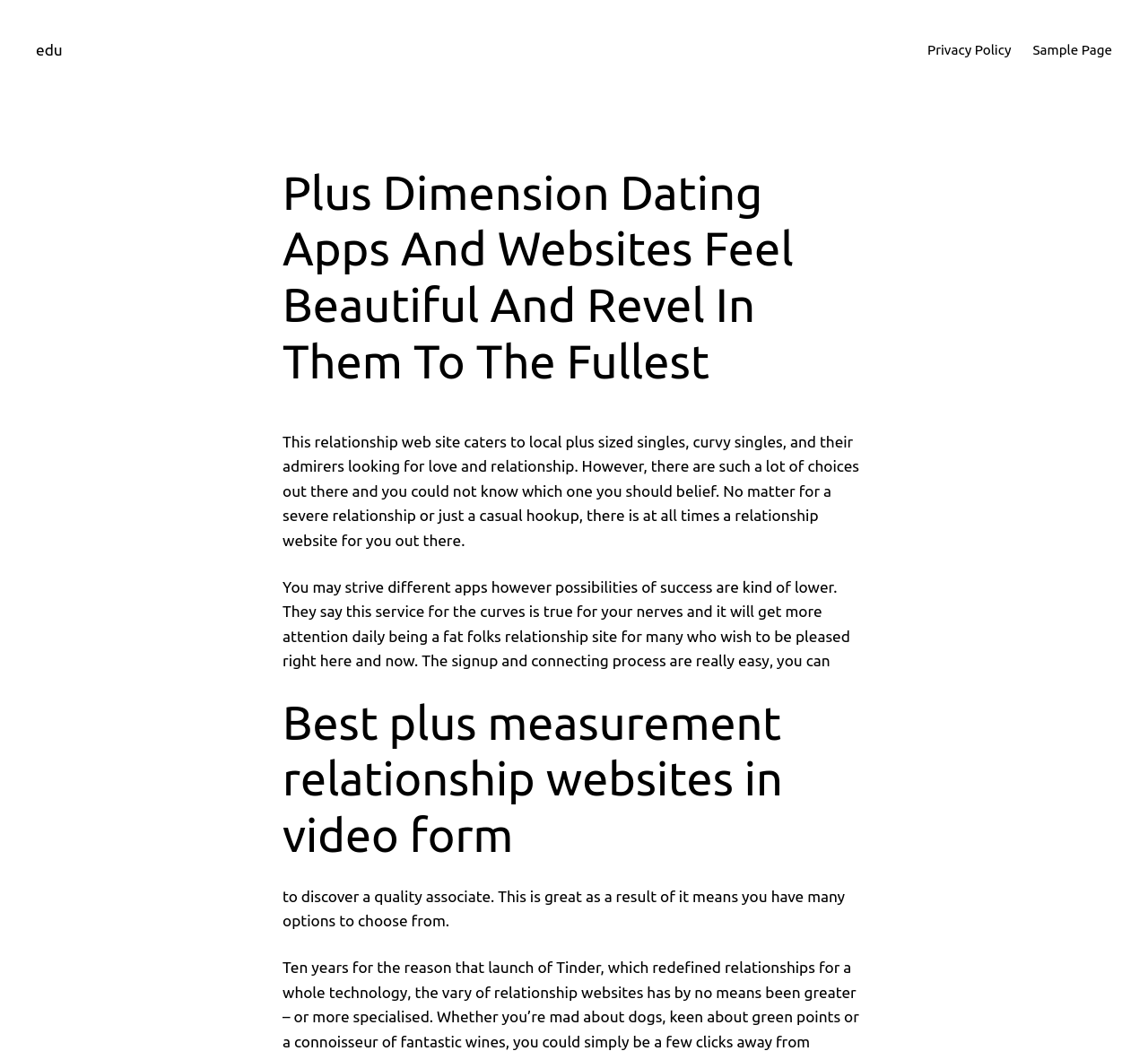Provide a short answer using a single word or phrase for the following question: 
What is the tone of the website content?

Positive and encouraging